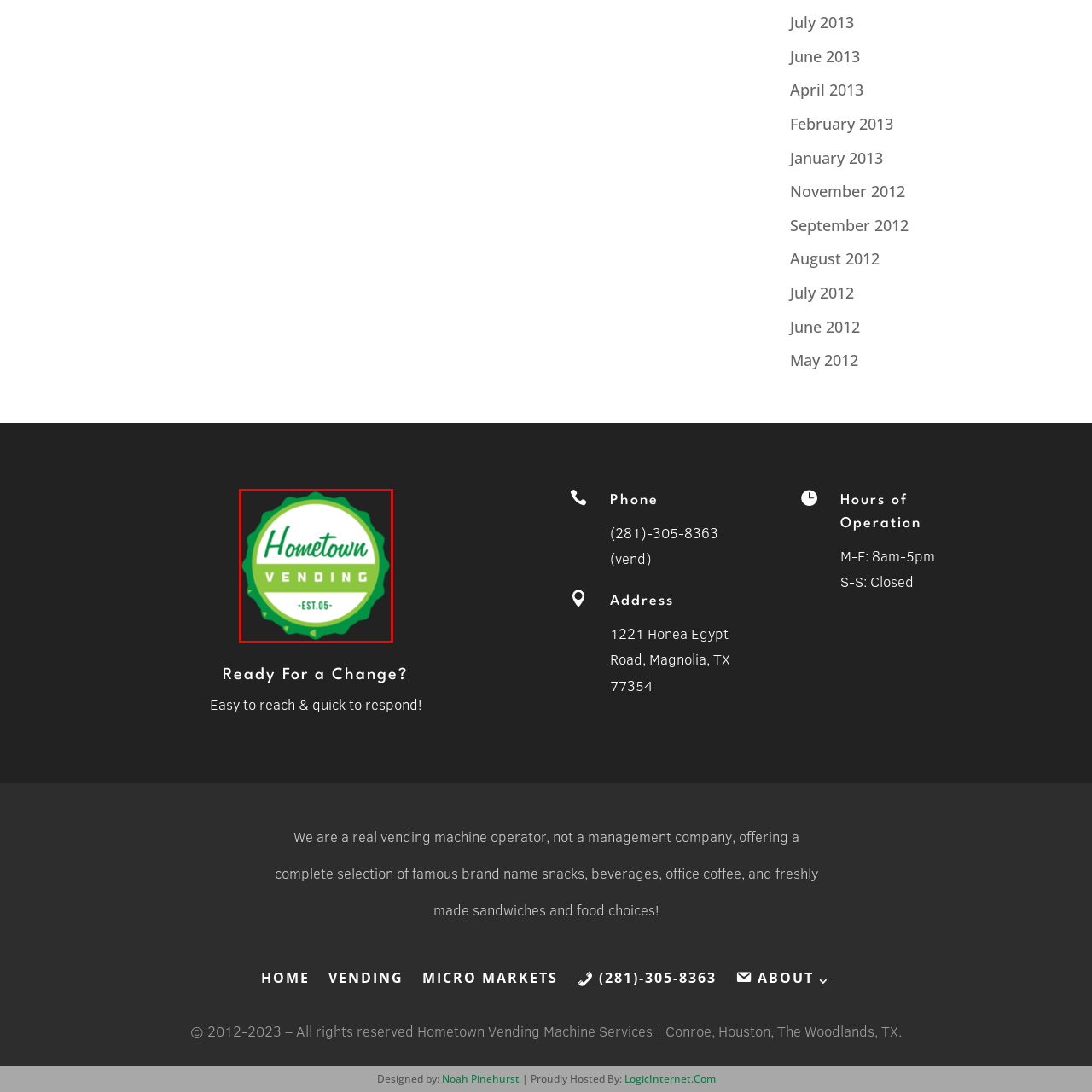Offer a detailed explanation of the scene within the red bounding box.

The image features a circular logo for "Hometown Vending," characterized by a vibrant green color scheme. The name "Hometown" is prominently displayed in an elegant, flowing script at the top, while the word "VENDING" is presented in bold, capital letters at the bottom, ensuring clear visibility. The logo is rimmed with a decorative scalloped border, enhancing its visual appeal. Additionally, the text "EST.05" near the base signifies the establishment year, suggesting a longstanding presence in the vending industry. The overall design conveys a sense of community and reliability, inviting customers to explore the services offered by Hometown Vending.